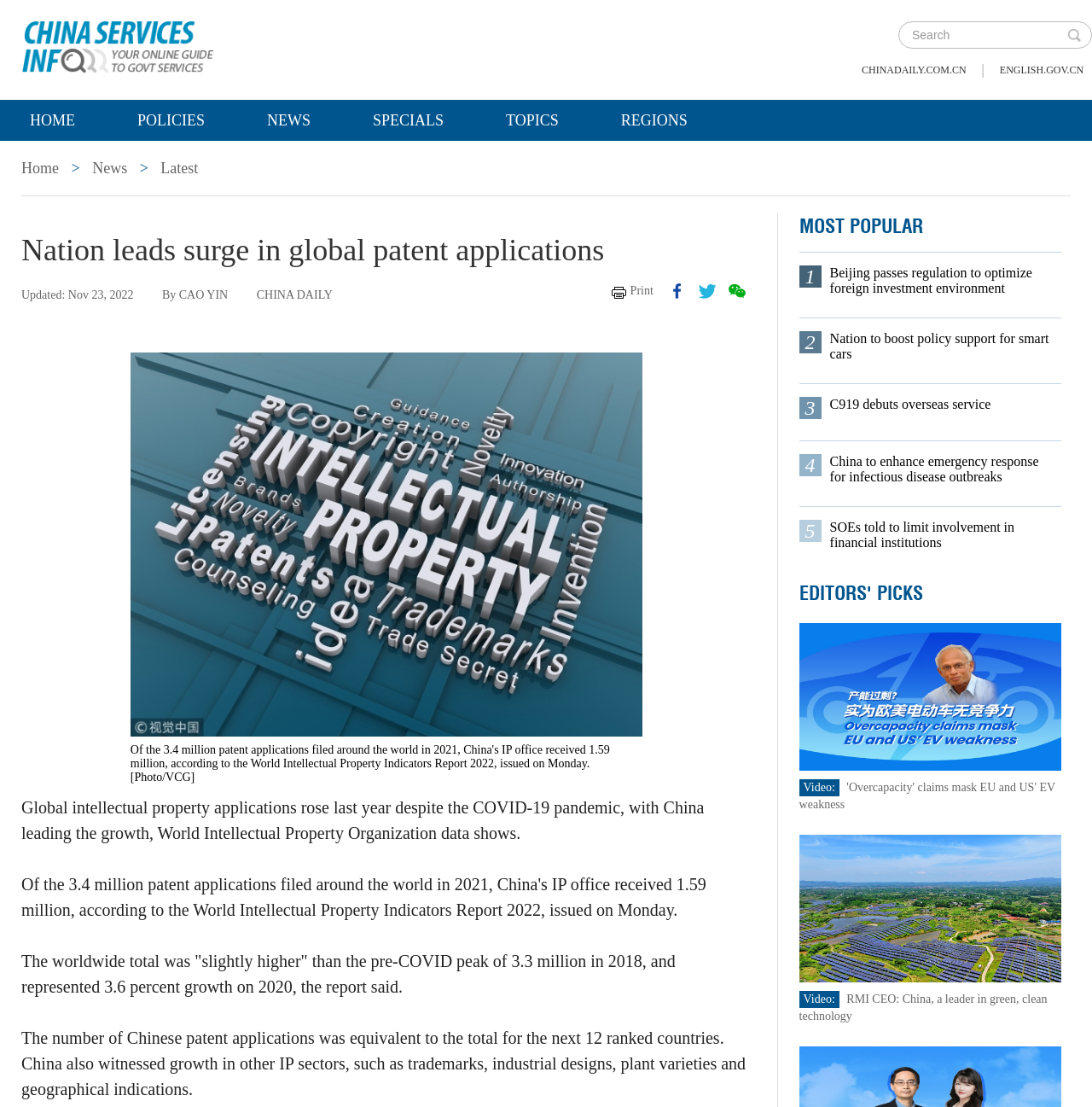Identify the bounding box coordinates of the area you need to click to perform the following instruction: "Go to home page".

[0.0, 0.09, 0.096, 0.127]